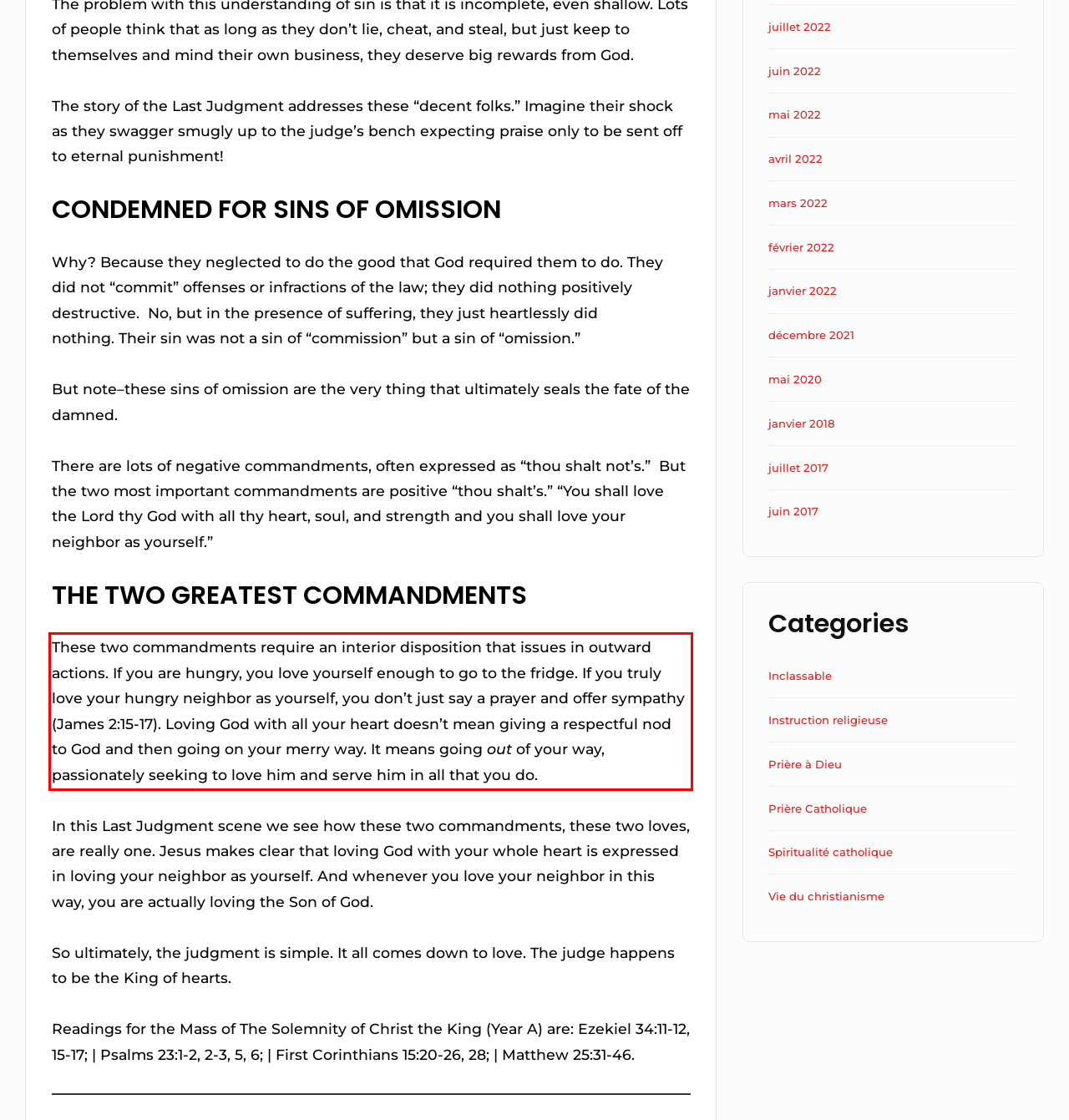Given the screenshot of the webpage, identify the red bounding box, and recognize the text content inside that red bounding box.

These two commandments require an interior disposition that issues in outward actions. If you are hungry, you love yourself enough to go to the fridge. If you truly love your hungry neighbor as yourself, you don’t just say a prayer and offer sympathy (James 2:15-17). Loving God with all your heart doesn’t mean giving a respectful nod to God and then going on your merry way. It means going out of your way, passionately seeking to love him and serve him in all that you do.